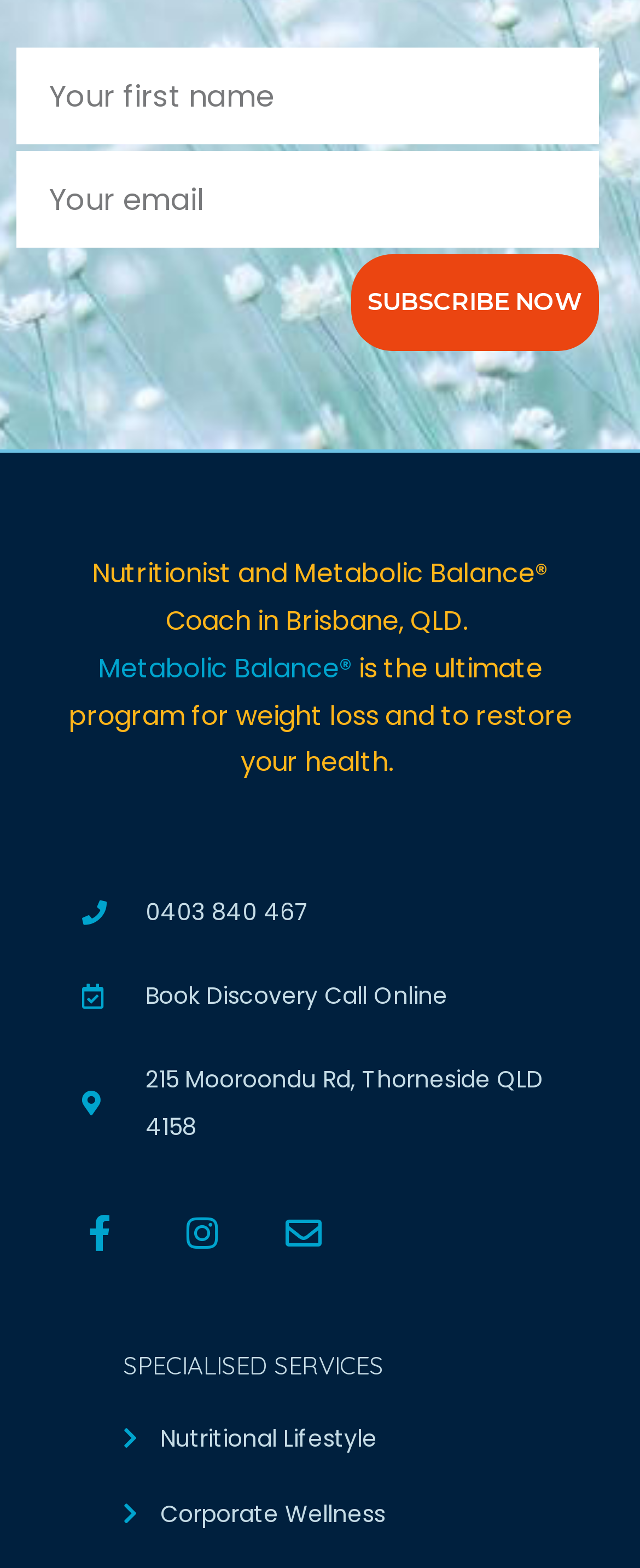Please specify the bounding box coordinates of the element that should be clicked to execute the given instruction: 'Enter your email'. Ensure the coordinates are four float numbers between 0 and 1, expressed as [left, top, right, bottom].

[0.026, 0.096, 0.936, 0.158]